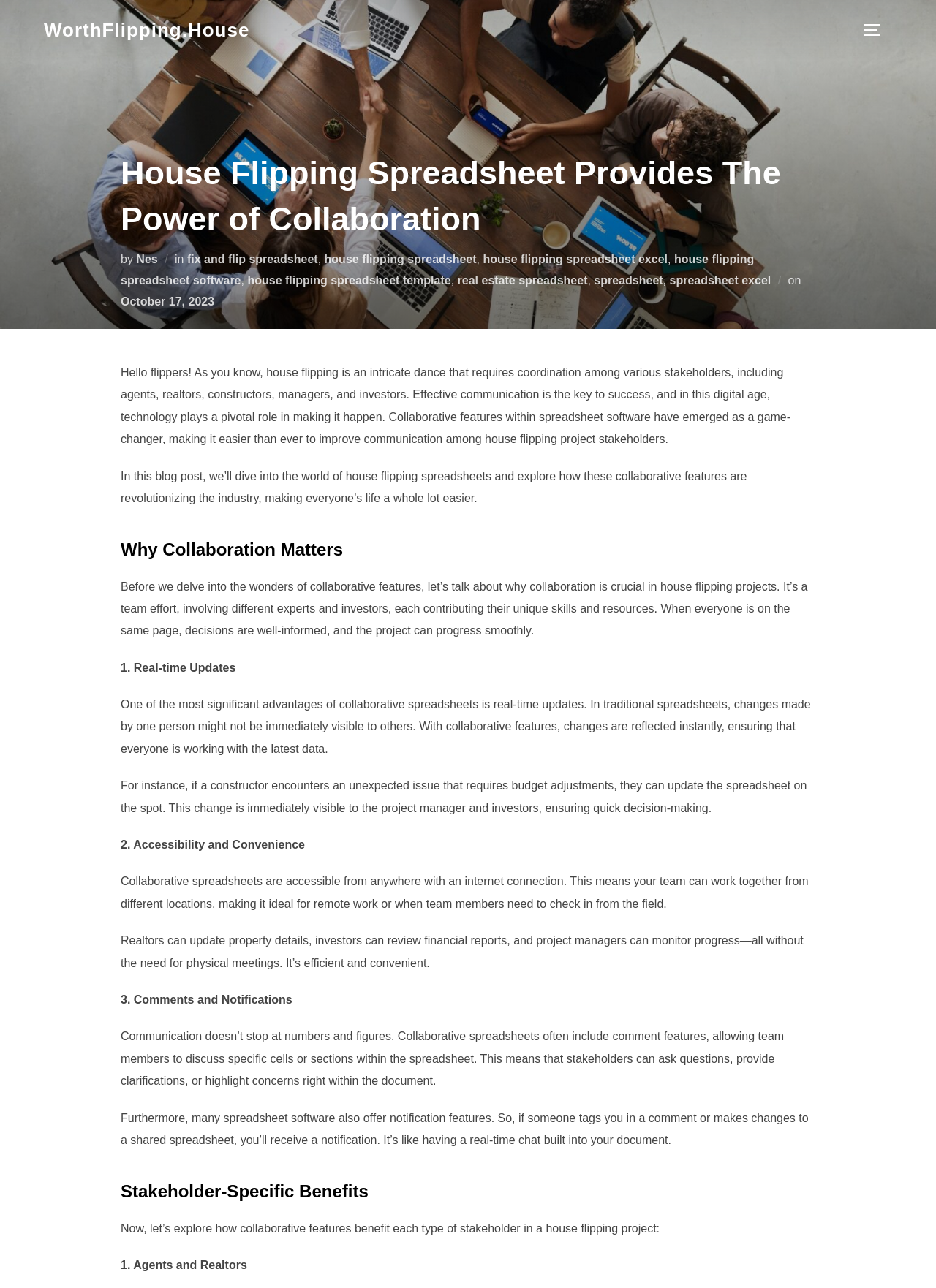What is one of the benefits of real-time updates in collaborative spreadsheets?
Please respond to the question with a detailed and well-explained answer.

As mentioned on the webpage, one of the benefits of real-time updates in collaborative spreadsheets is that it enables quick decision-making, as changes are reflected instantly, and all stakeholders can work with the latest data.